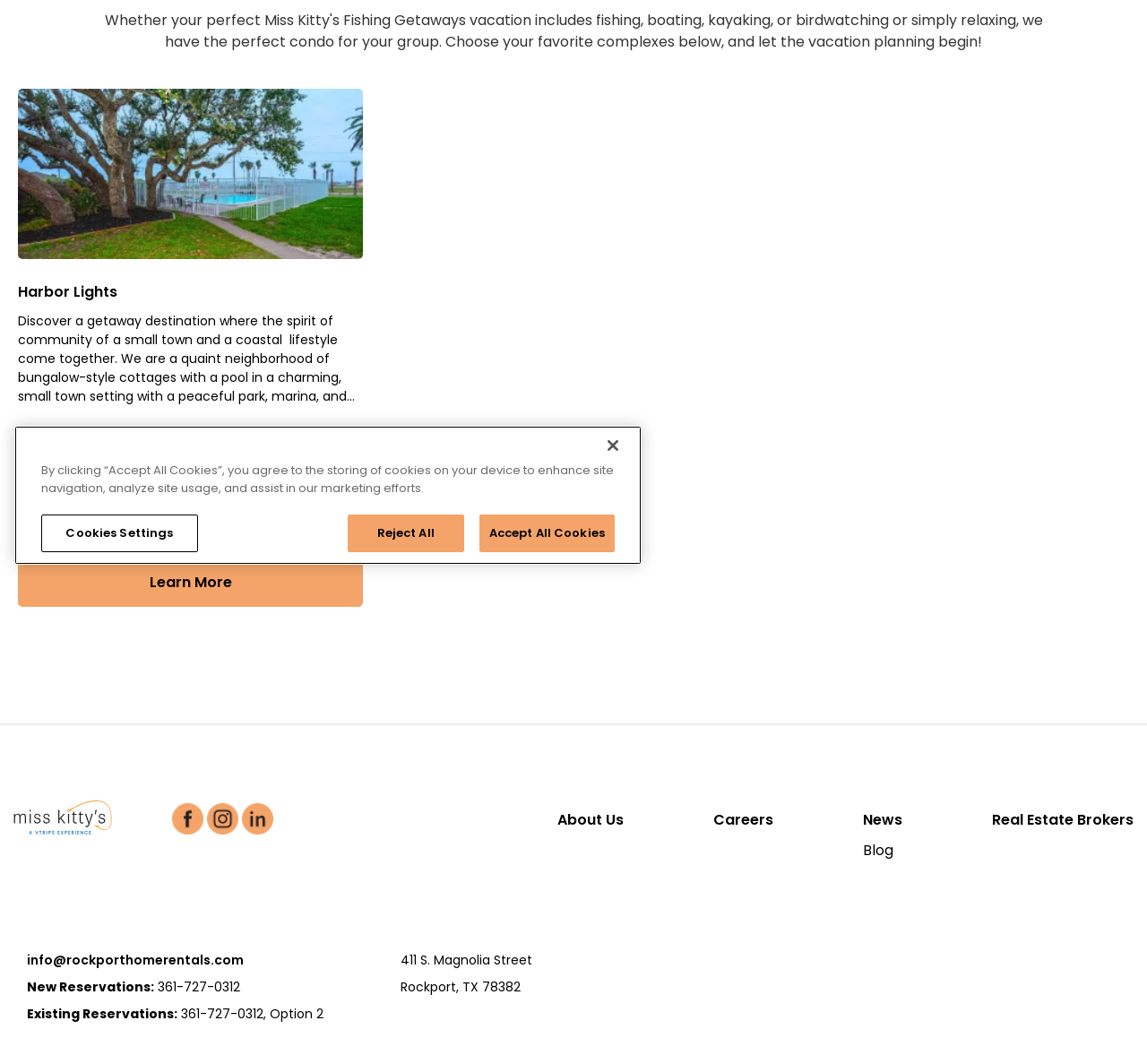Identify the coordinates of the bounding box for the element described below: "Accept All Cookies". Return the coordinates as four float numbers between 0 and 1: [left, top, right, bottom].

[0.418, 0.484, 0.536, 0.519]